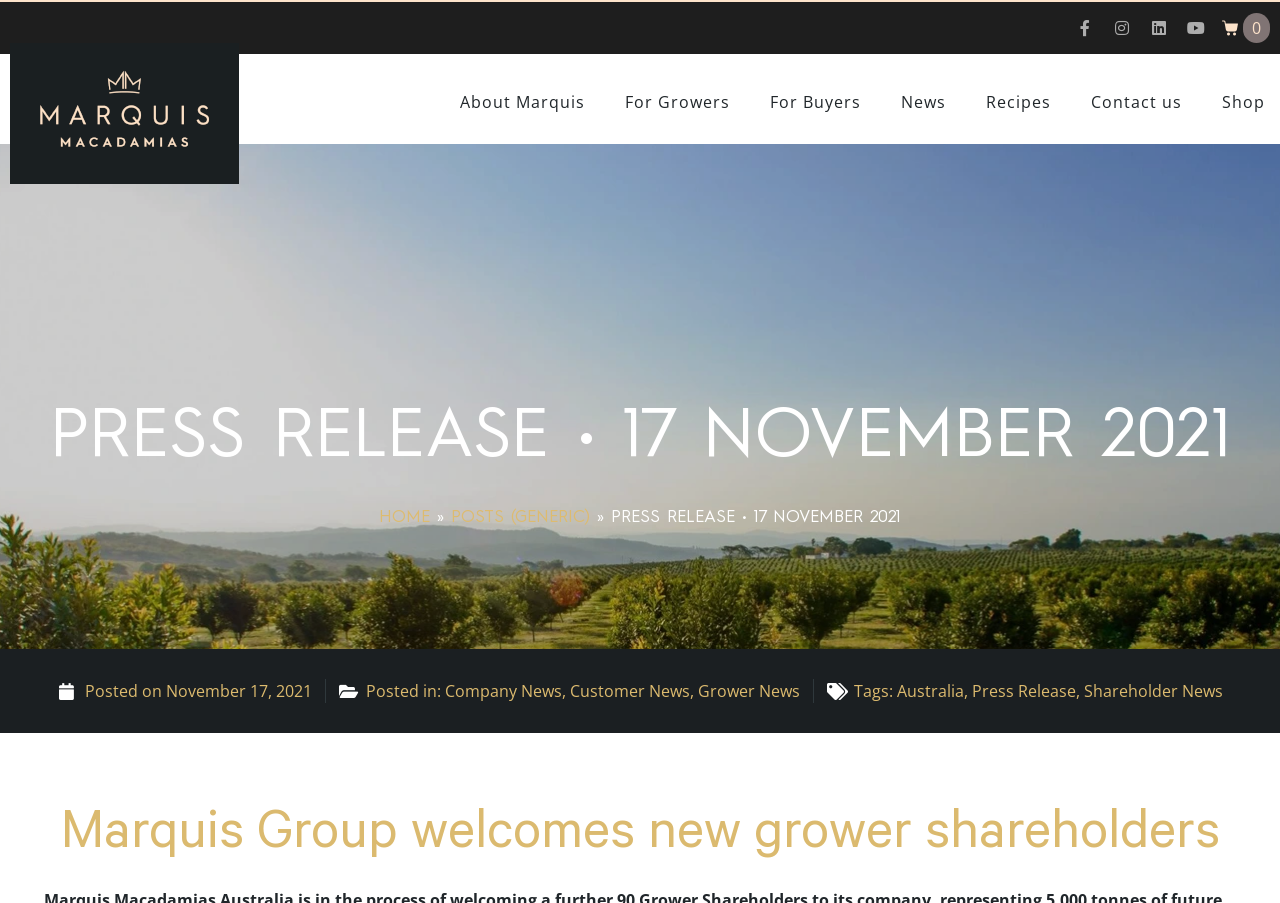Please pinpoint the bounding box coordinates for the region I should click to adhere to this instruction: "Visit Facebook page".

[0.835, 0.013, 0.86, 0.049]